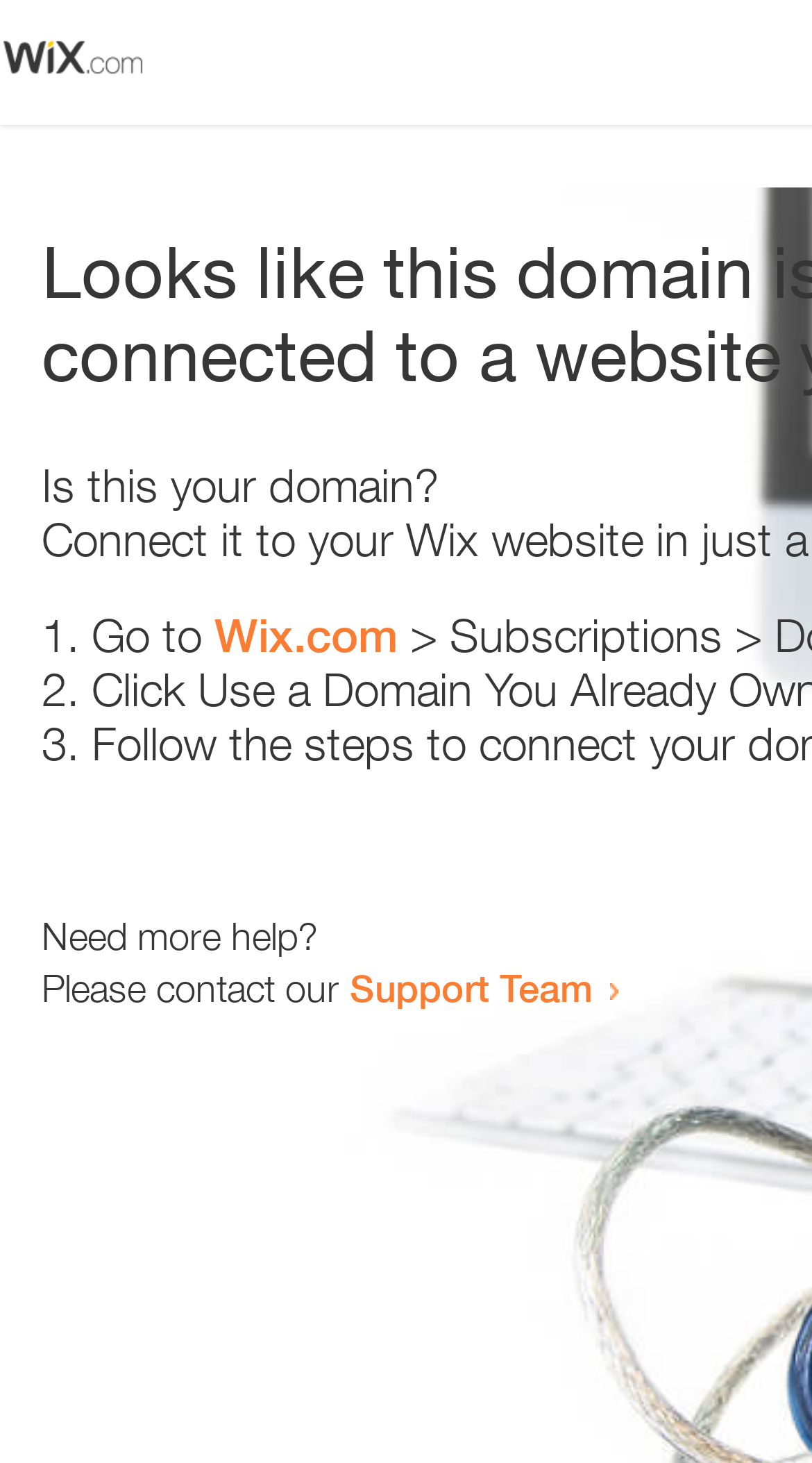Can you extract the headline from the webpage for me?

Looks like this domain isn't
connected to a website yet